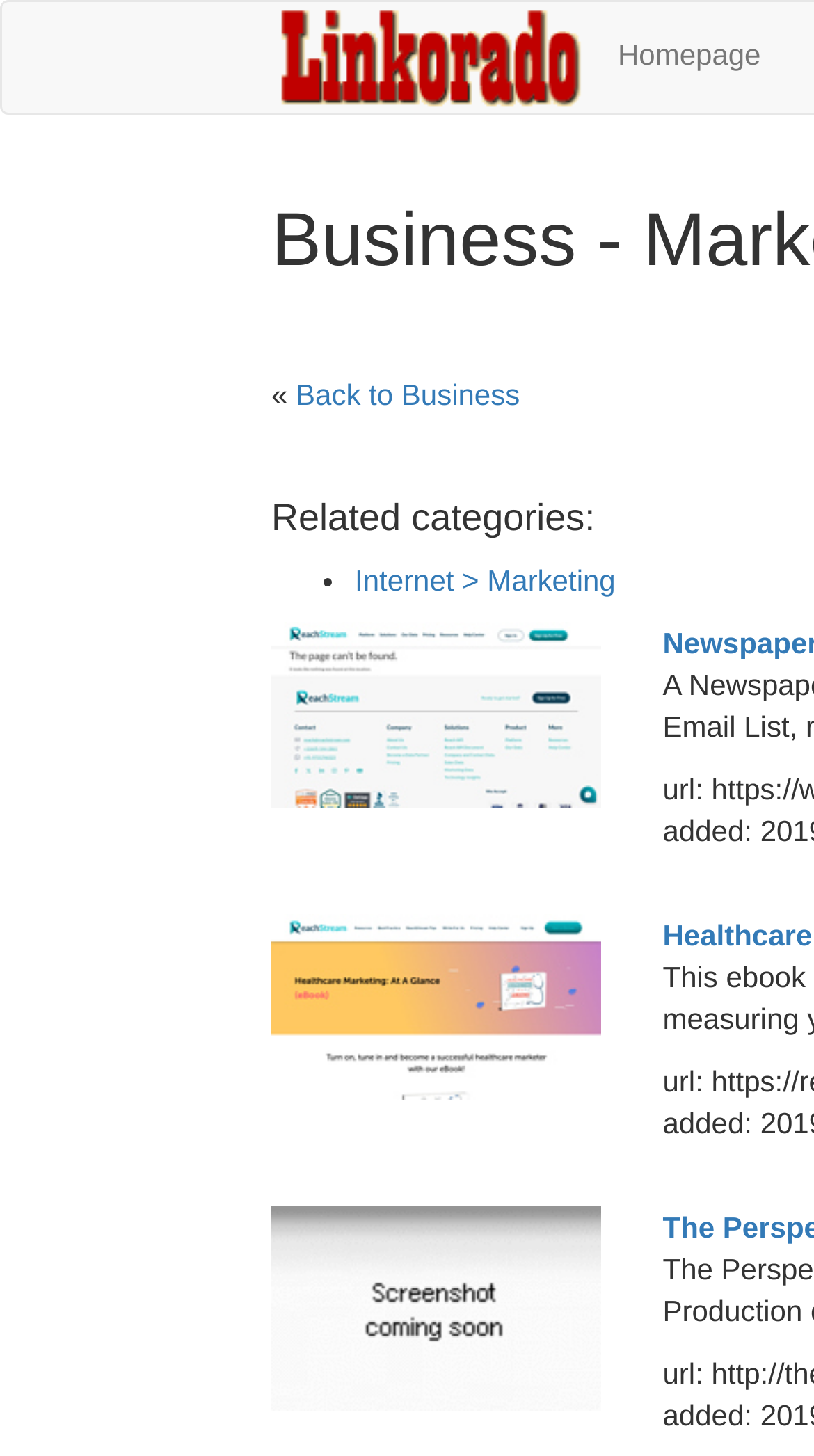What is the name of the link exchange directory?
Using the image, answer in one word or phrase.

Linkorado